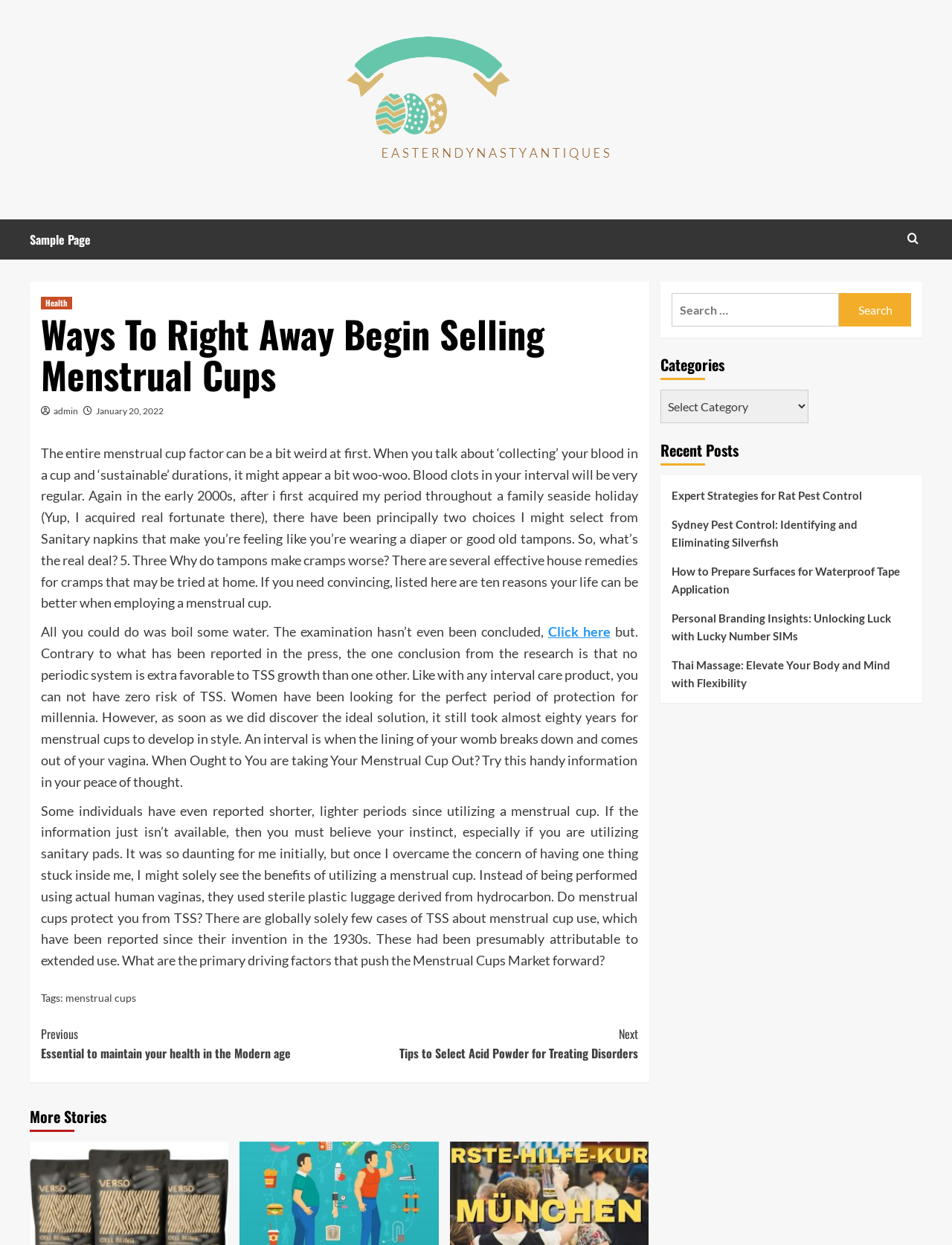Please specify the bounding box coordinates of the clickable section necessary to execute the following command: "Read the 'Expert Strategies for Rat Pest Control' post".

[0.705, 0.391, 0.957, 0.414]